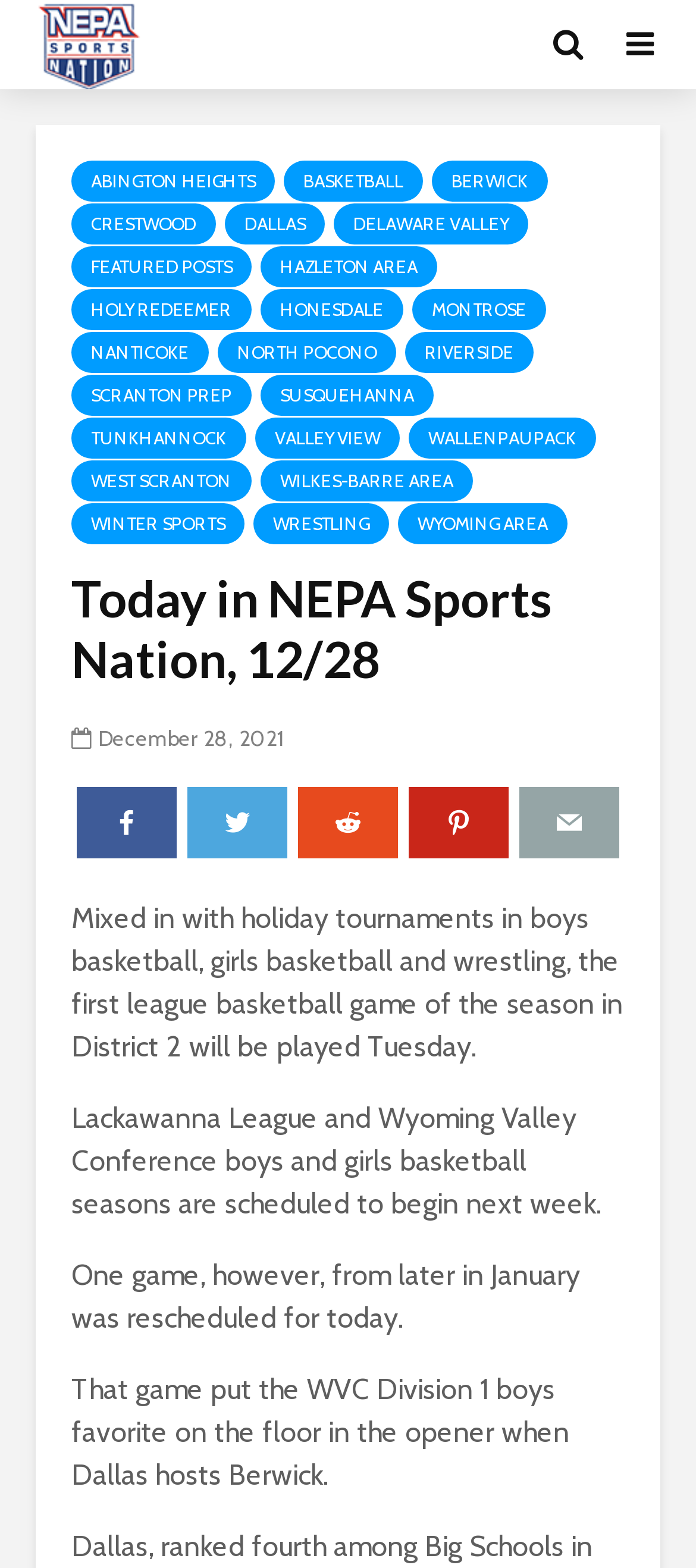Pinpoint the bounding box coordinates of the element you need to click to execute the following instruction: "Click on WYOMING AREA". The bounding box should be represented by four float numbers between 0 and 1, in the format [left, top, right, bottom].

[0.572, 0.321, 0.815, 0.347]